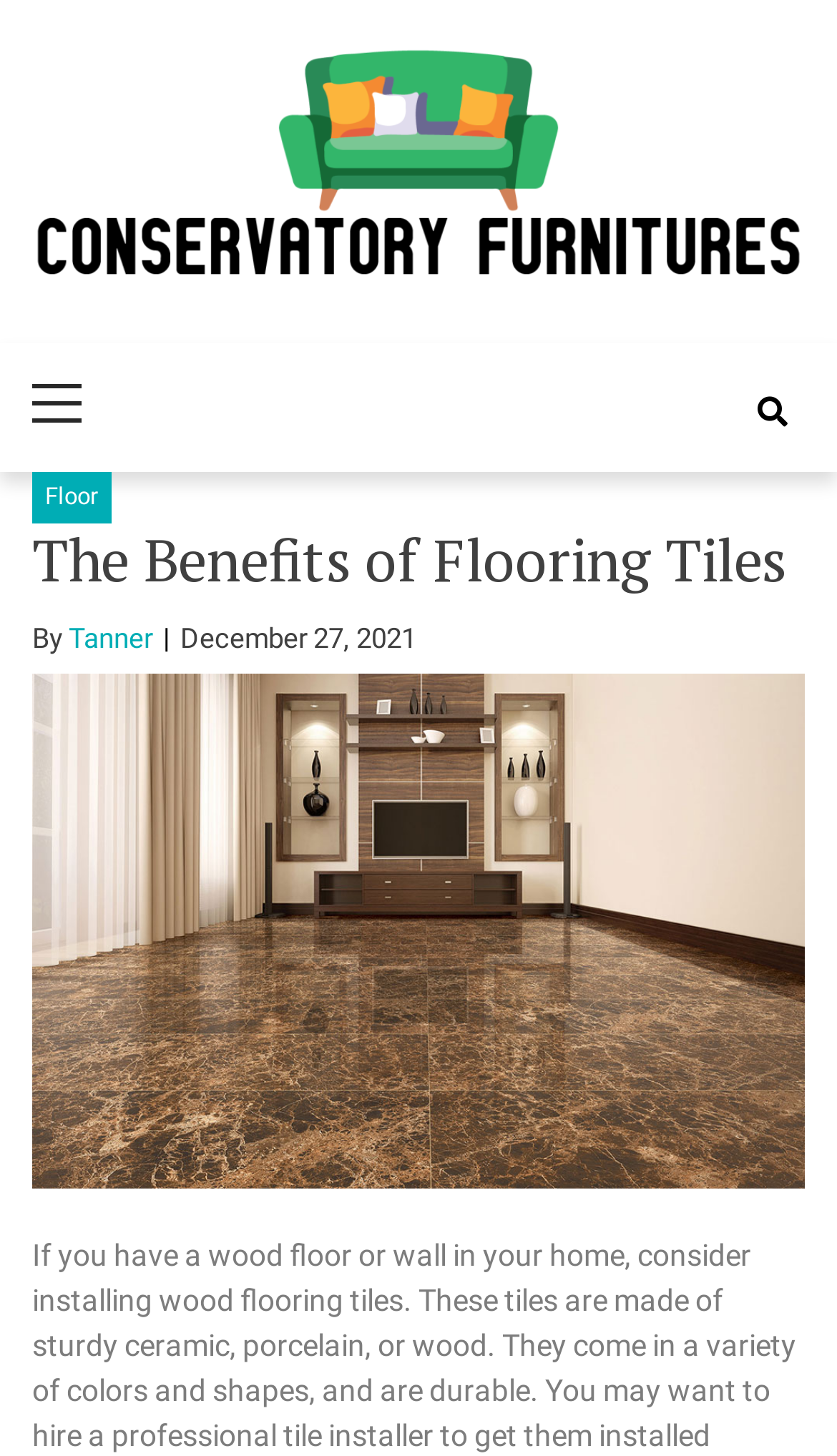Respond with a single word or short phrase to the following question: 
What is the date of publication of this article?

December 27, 2021